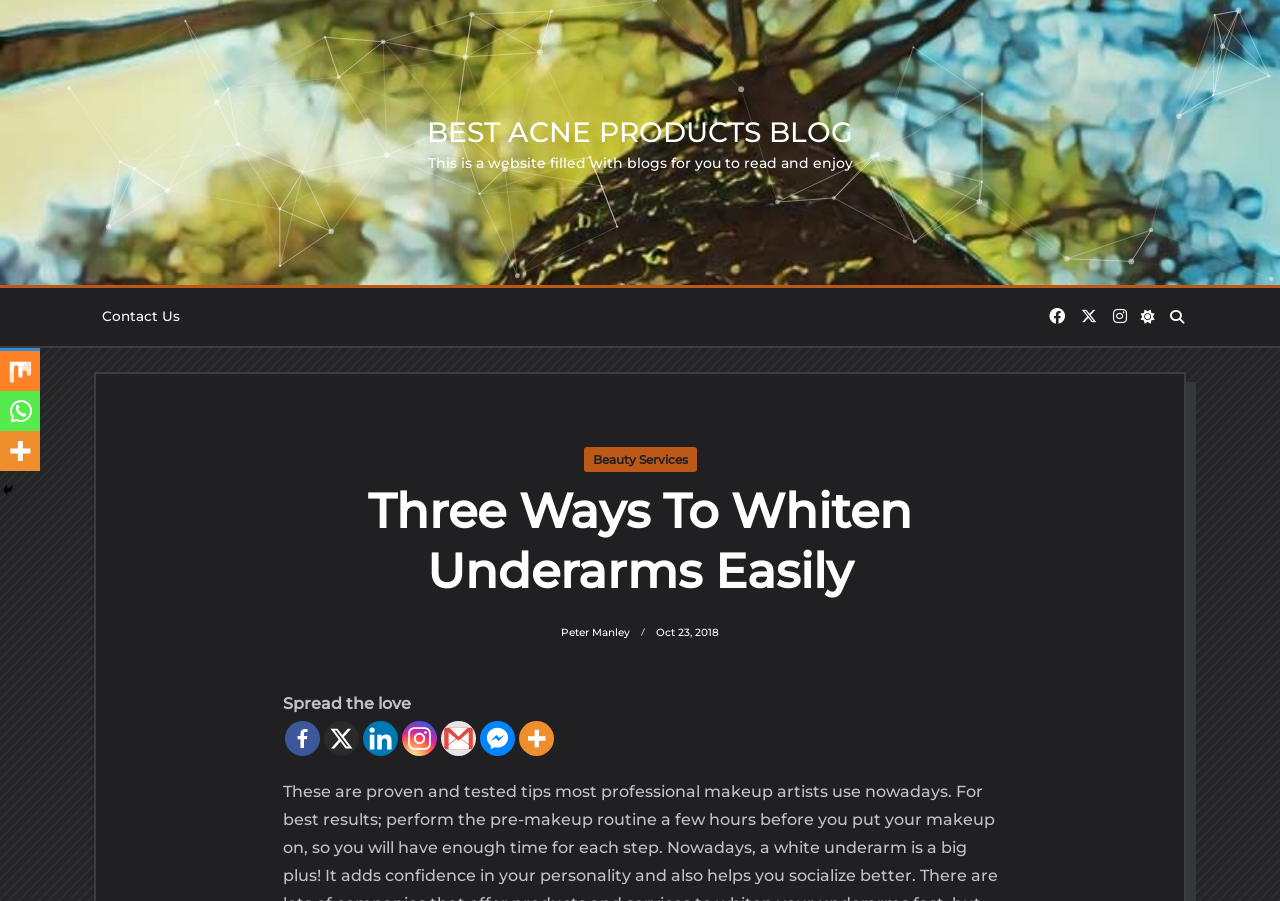What is the name of the blog?
Observe the image and answer the question with a one-word or short phrase response.

Best Acne Products Blog